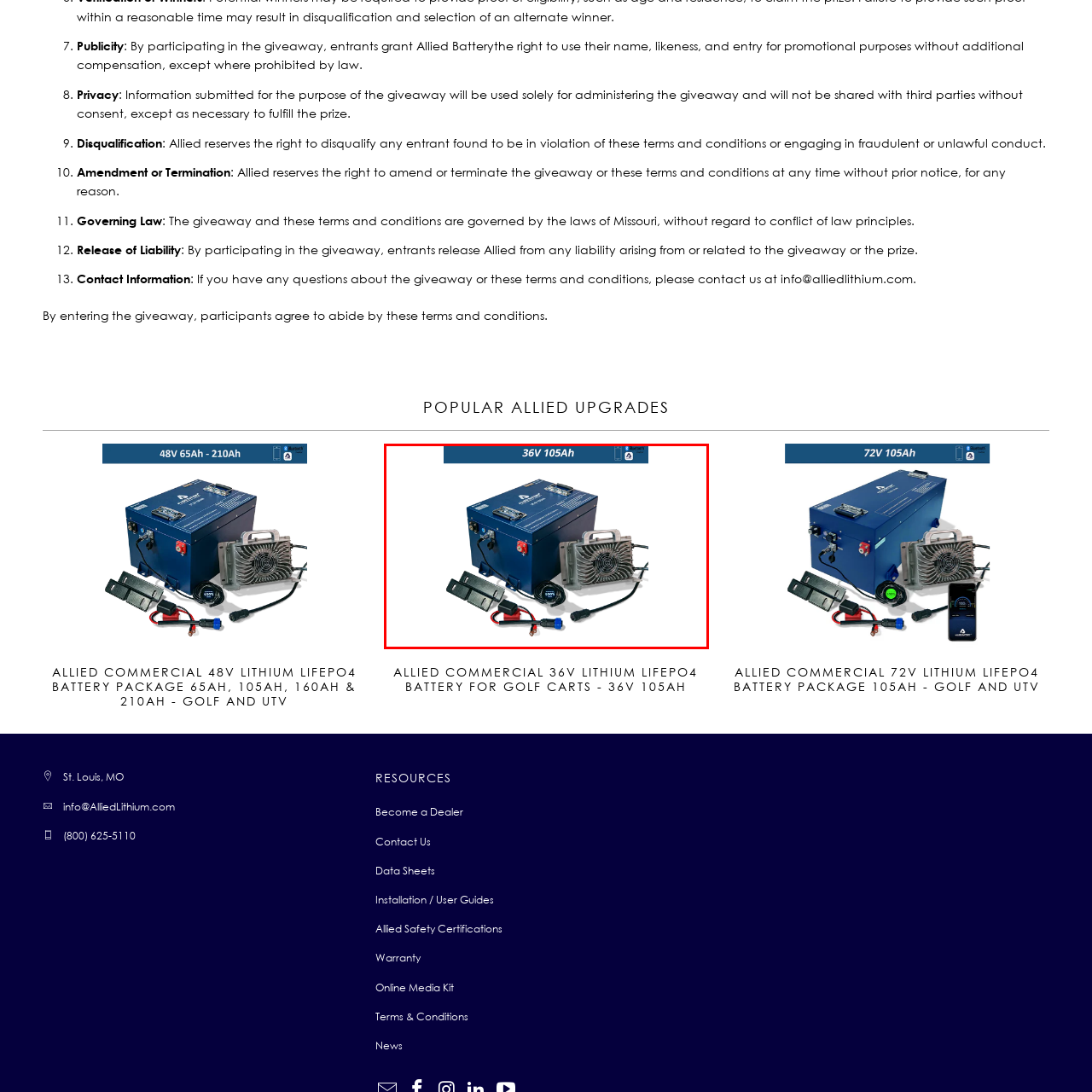Explain in detail what is happening in the image that is surrounded by the red box.

The image showcases the Allied Commercial 36V Lithium Battery Package with a capacity of 105Ah, designed specifically for golf carts and utility vehicles. The battery pack features a robust, blue casing with clearly marked terminals for easy installation. Accompanying the battery are essential components, including a cooling fan and various connectors, ensuring optimal performance and longevity. This package is highlighted by a prominent label indicating its voltage and amp-hour rating, making it ideal for customers seeking reliable power for their recreational vehicles. The setup reflects a commitment to modern technology, designed for efficiency and convenience in outdoor settings.